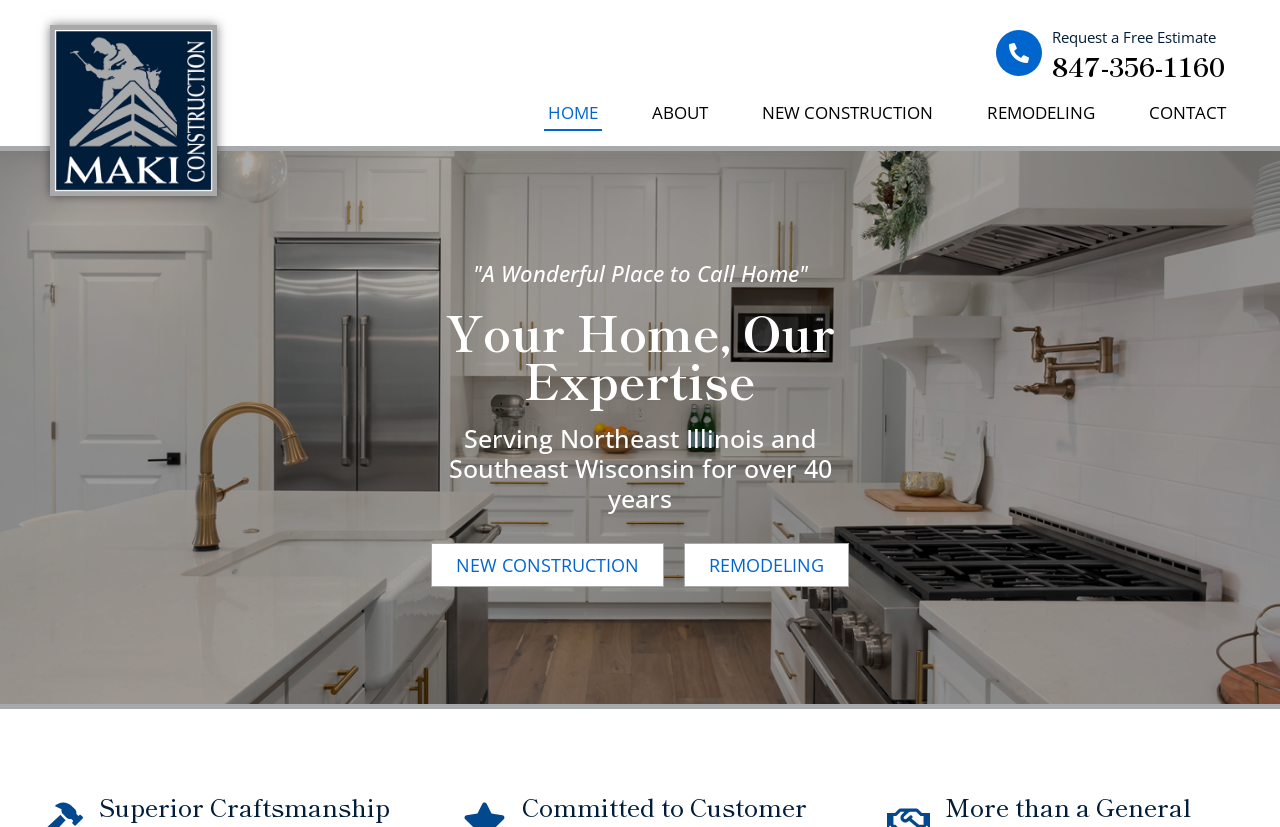Select the bounding box coordinates of the element I need to click to carry out the following instruction: "Visit the 'CONTACT' page".

[0.895, 0.115, 0.961, 0.158]